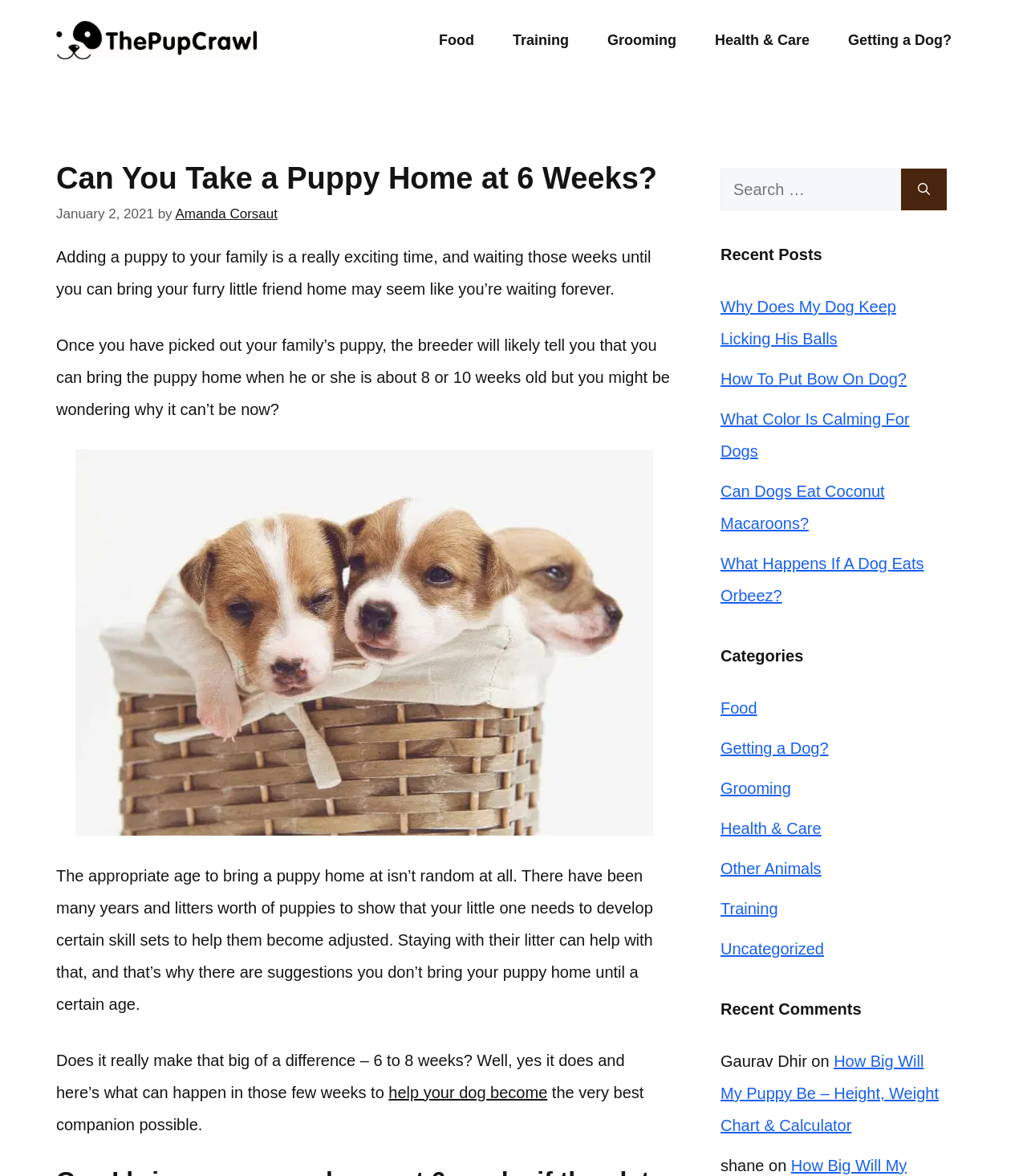What is the position of the search box on the webpage?
Please provide a single word or phrase as the answer based on the screenshot.

top right